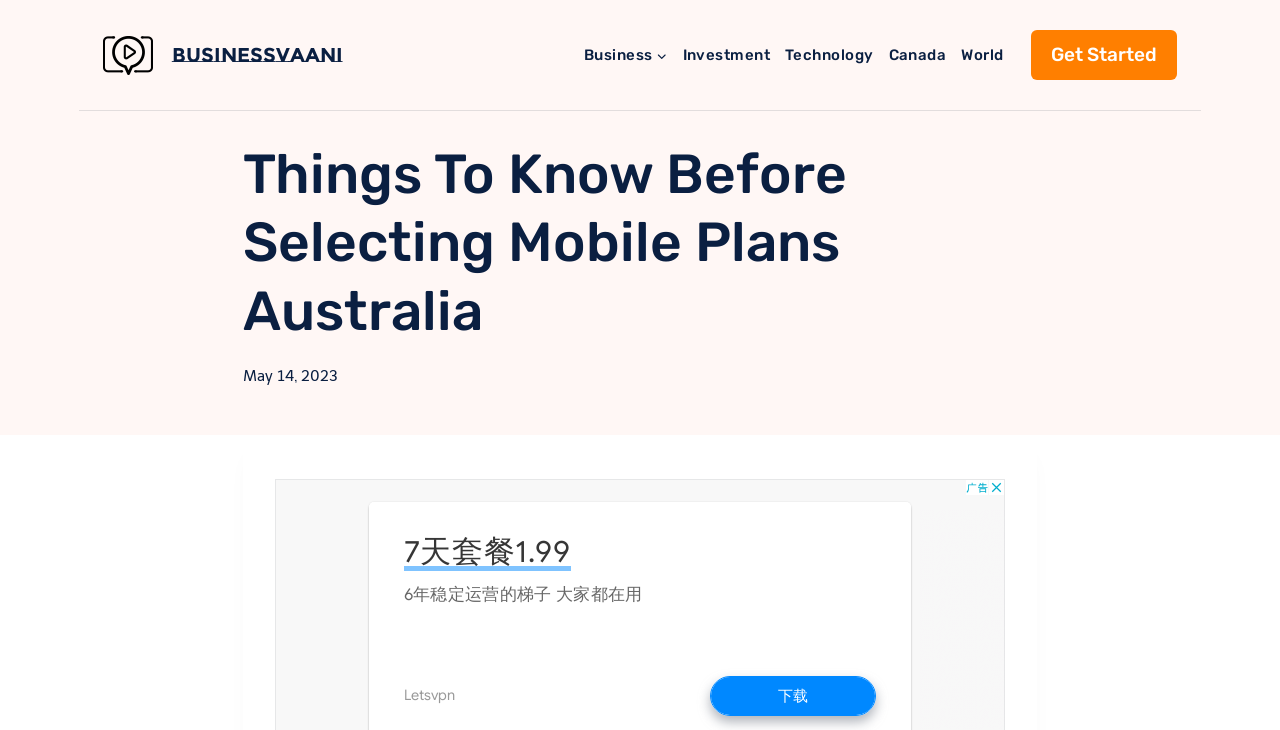How many elements are there in the header?
Utilize the image to construct a detailed and well-explained answer.

I counted the number of elements under the 'HeaderAsNonLandmark' section, which are the heading 'Things To Know Before Selecting Mobile Plans Australia', the time element, and the static text 'May 14, 2023'.